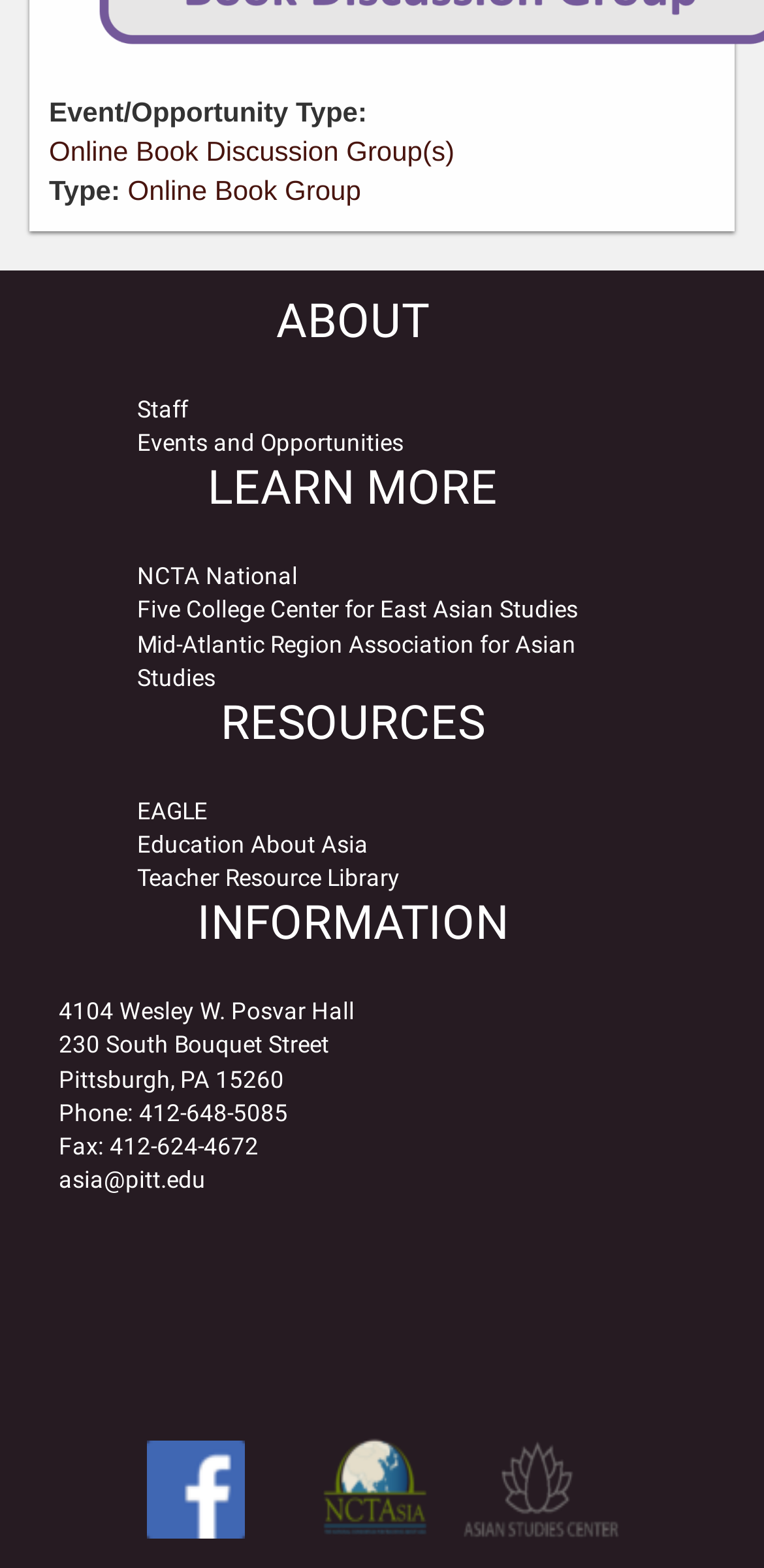Can you find the bounding box coordinates of the area I should click to execute the following instruction: "View Staff information"?

[0.179, 0.253, 0.246, 0.27]